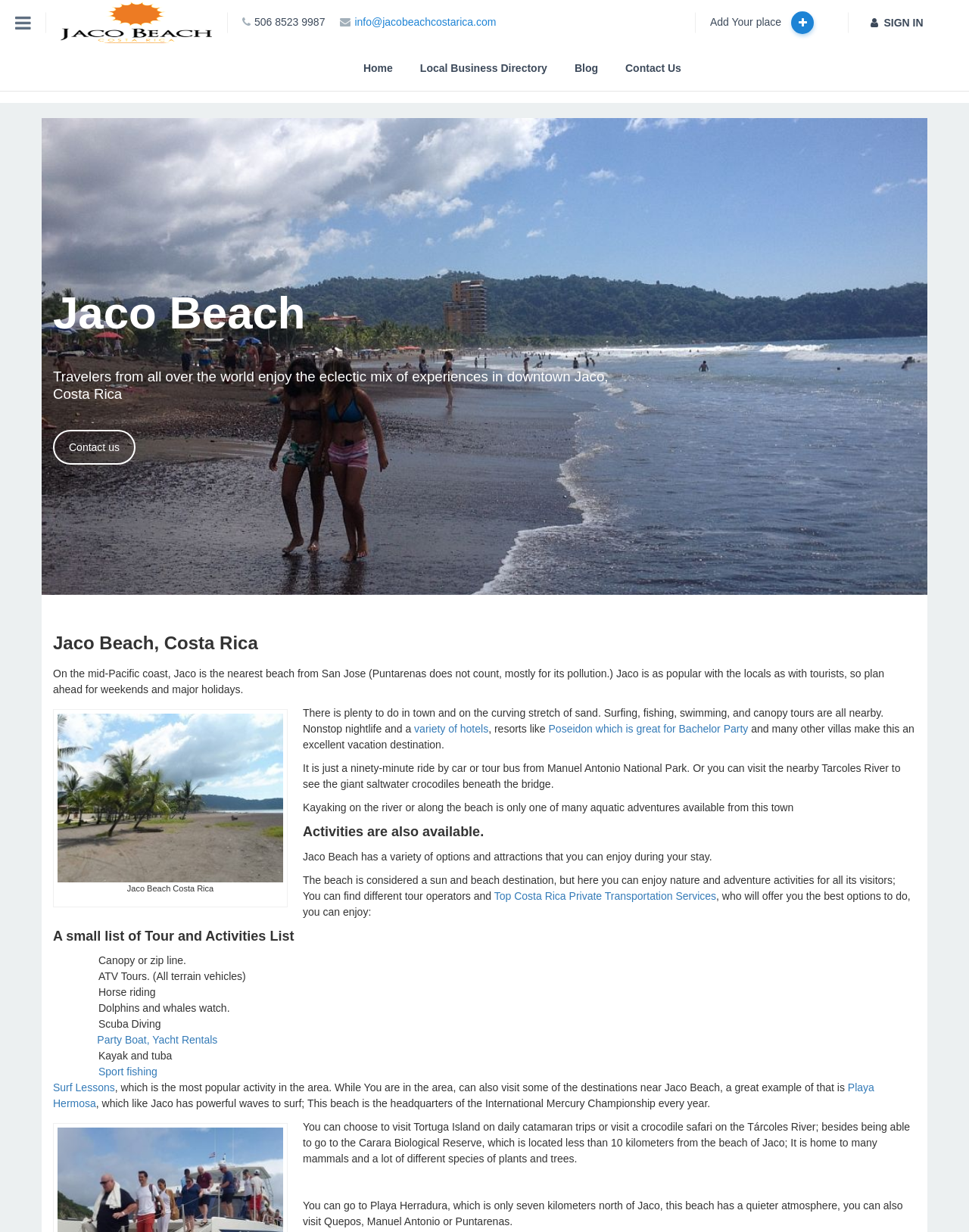Extract the bounding box for the UI element that matches this description: "News & Events".

None